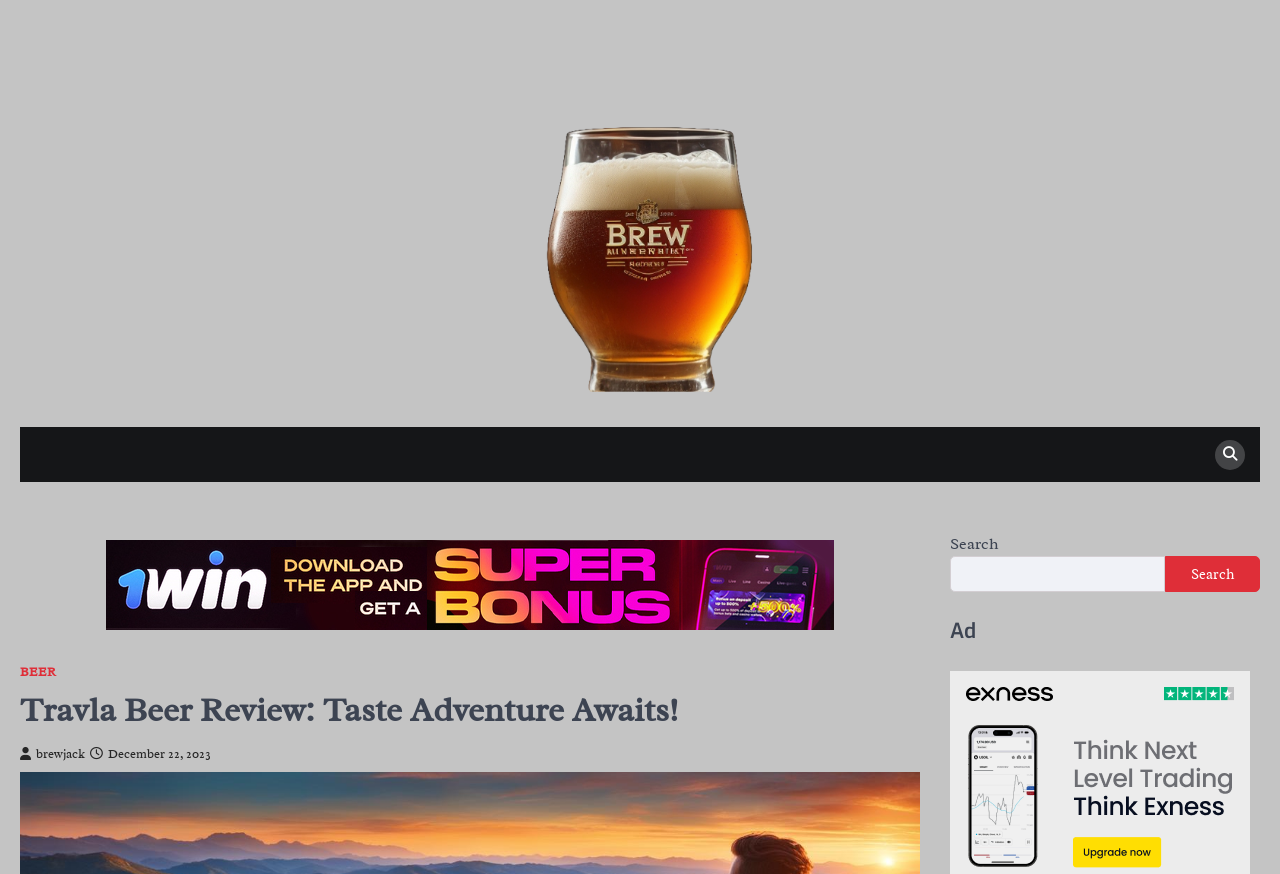Reply to the question with a single word or phrase:
What is the date mentioned on the webpage?

December 22, 2023